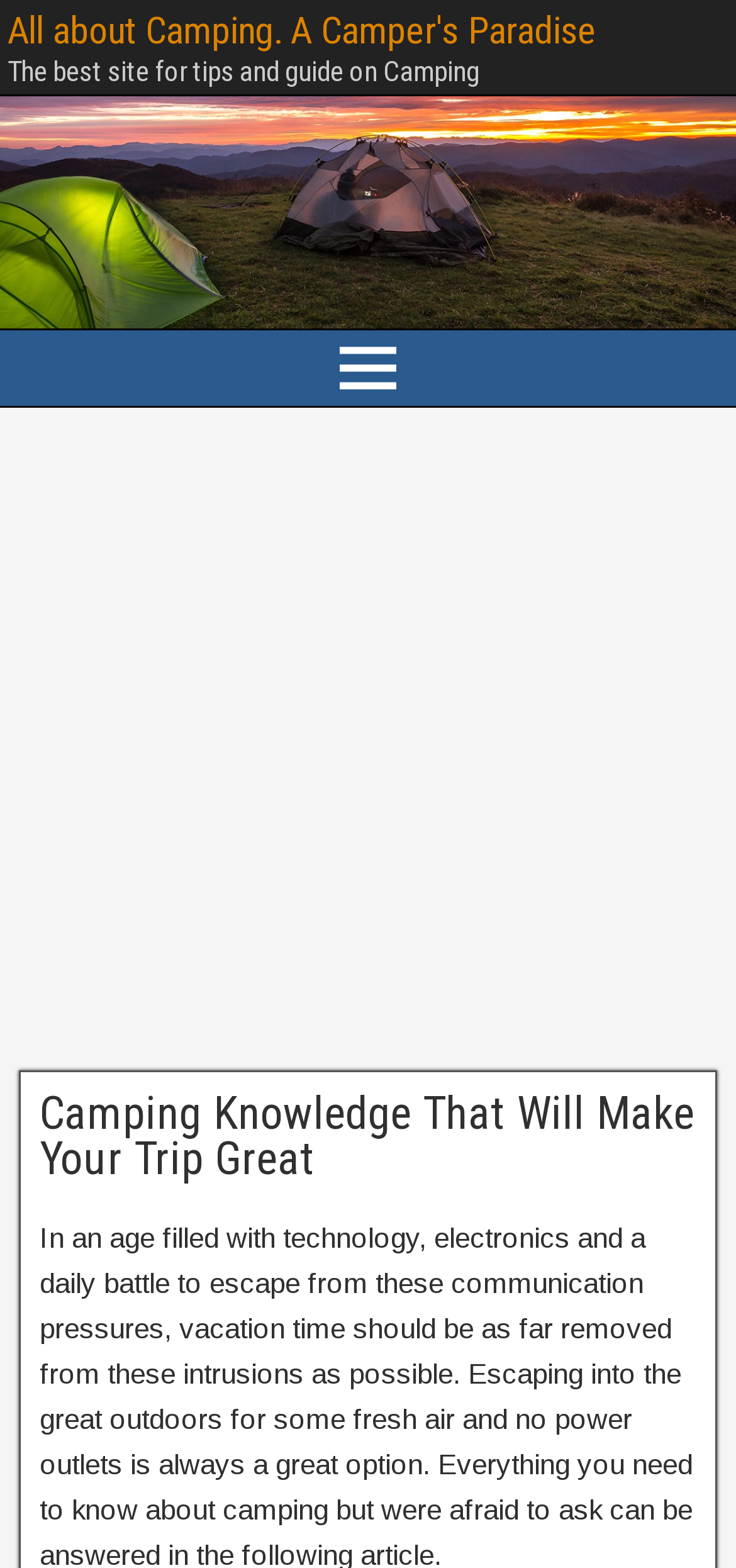Using details from the image, please answer the following question comprehensively:
What is the purpose of this website?

The heading 'The best site for tips and guide on Camping' suggests that the purpose of this website is to provide tips and guides for camping, making it a valuable resource for campers.